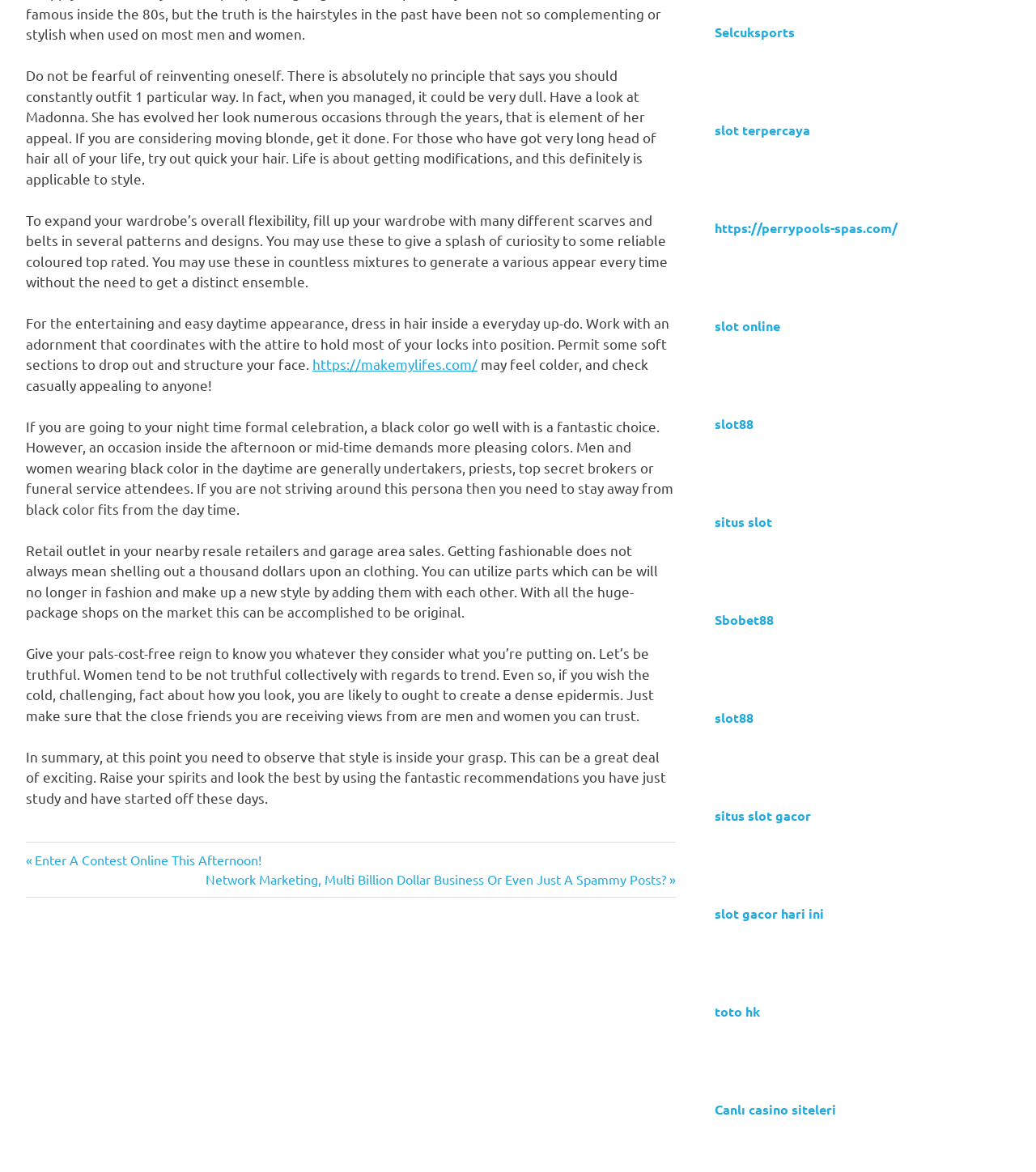How can one add variety to their wardrobe?
Please ensure your answer is as detailed and informative as possible.

The webpage suggests that one can add variety to their wardrobe by incorporating scarves and belts in different patterns and designs. This can help to create a different look without having to purchase a new outfit.